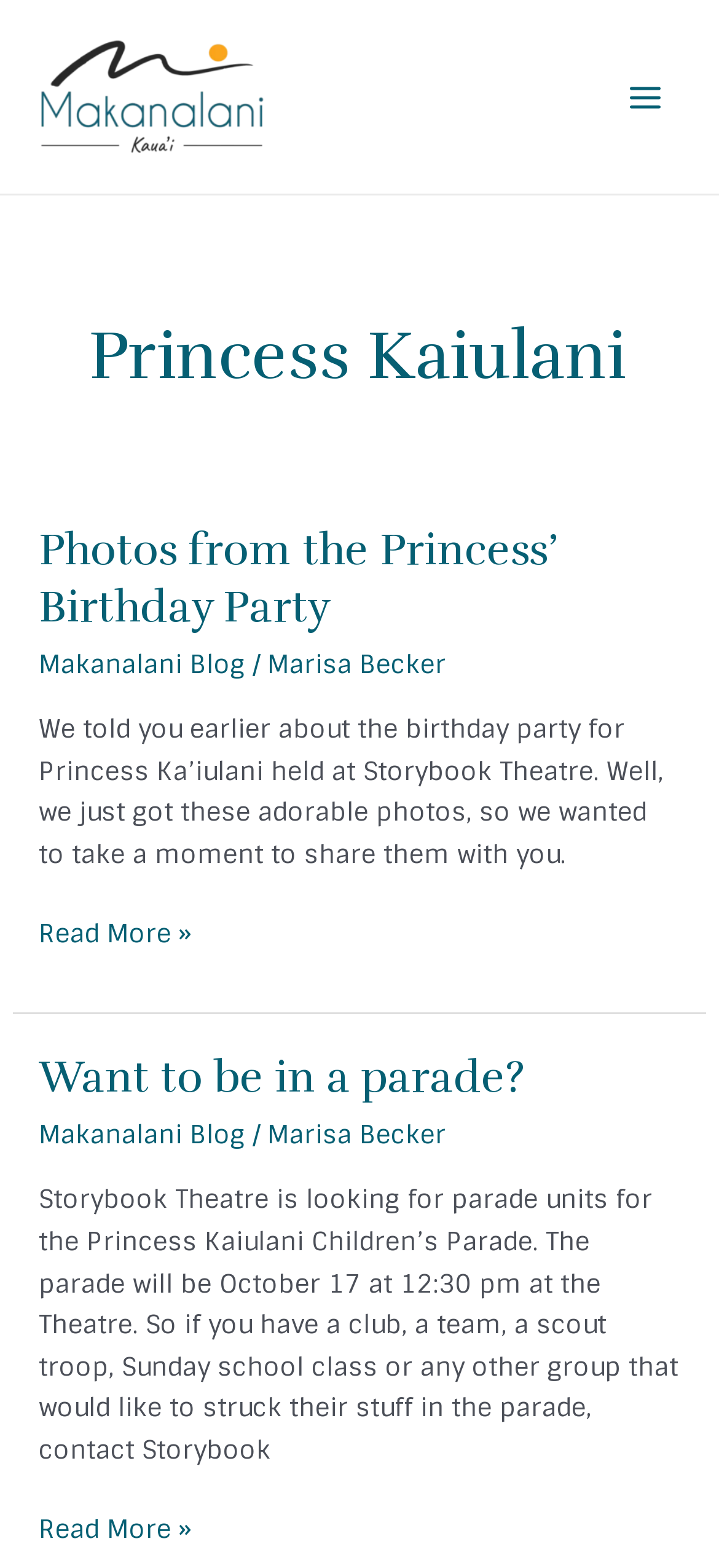Detail the various sections and features present on the webpage.

The webpage is about Princess Kaiulani and Makanalani, a life-changing camp for kids. At the top left corner, there is a logo of Makanalani, accompanied by a link to the logo. On the top right corner, there is a main menu button. 

Below the logo, there is a heading that reads "Princess Kaiulani". Underneath this heading, there is an article that takes up most of the page. The article starts with a heading "Photos from the Princess’ Birthday Party" followed by a link to the same title. 

Next to the heading, there is a link to "Makanalani Blog" and another link to "Marisa Becker". Below this, there is a paragraph of text describing the birthday party for Princess Ka’iulani held at Storybook Theatre, with a link to "Photos from the Princess’ Birthday Party Read More »" at the end.

Further down, there is another heading "Want to be in a parade?" followed by a link to the same title. Next to this heading, there are links to "Makanalani Blog" and "Marisa Becker" again. Below this, there is a paragraph of text describing the Princess Kaiulani Children’s Parade, with a link to "Want to be in a parade? Read More »" at the end.